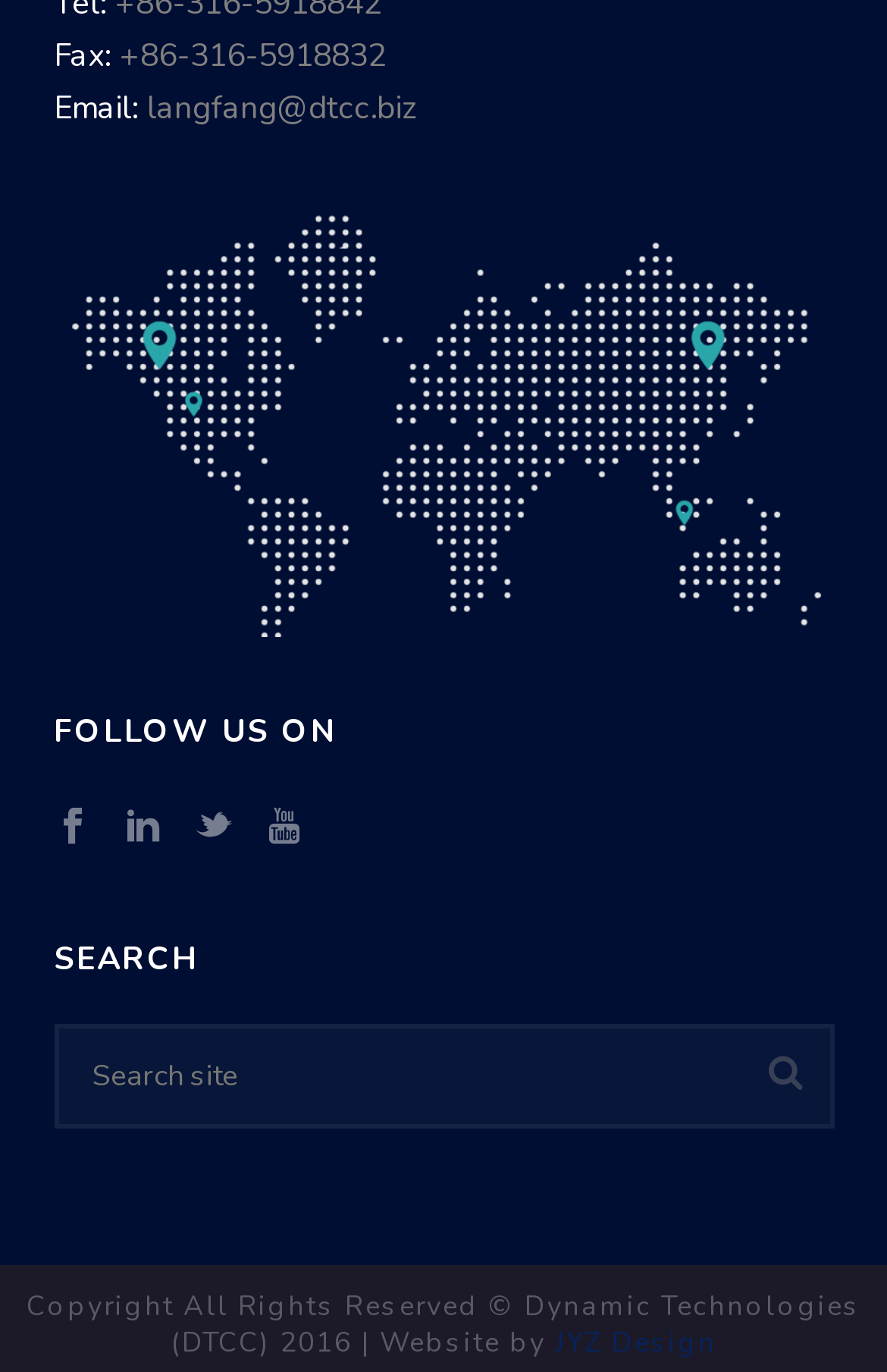Answer the question using only one word or a concise phrase: What is the fax number?

+86-316-5918832